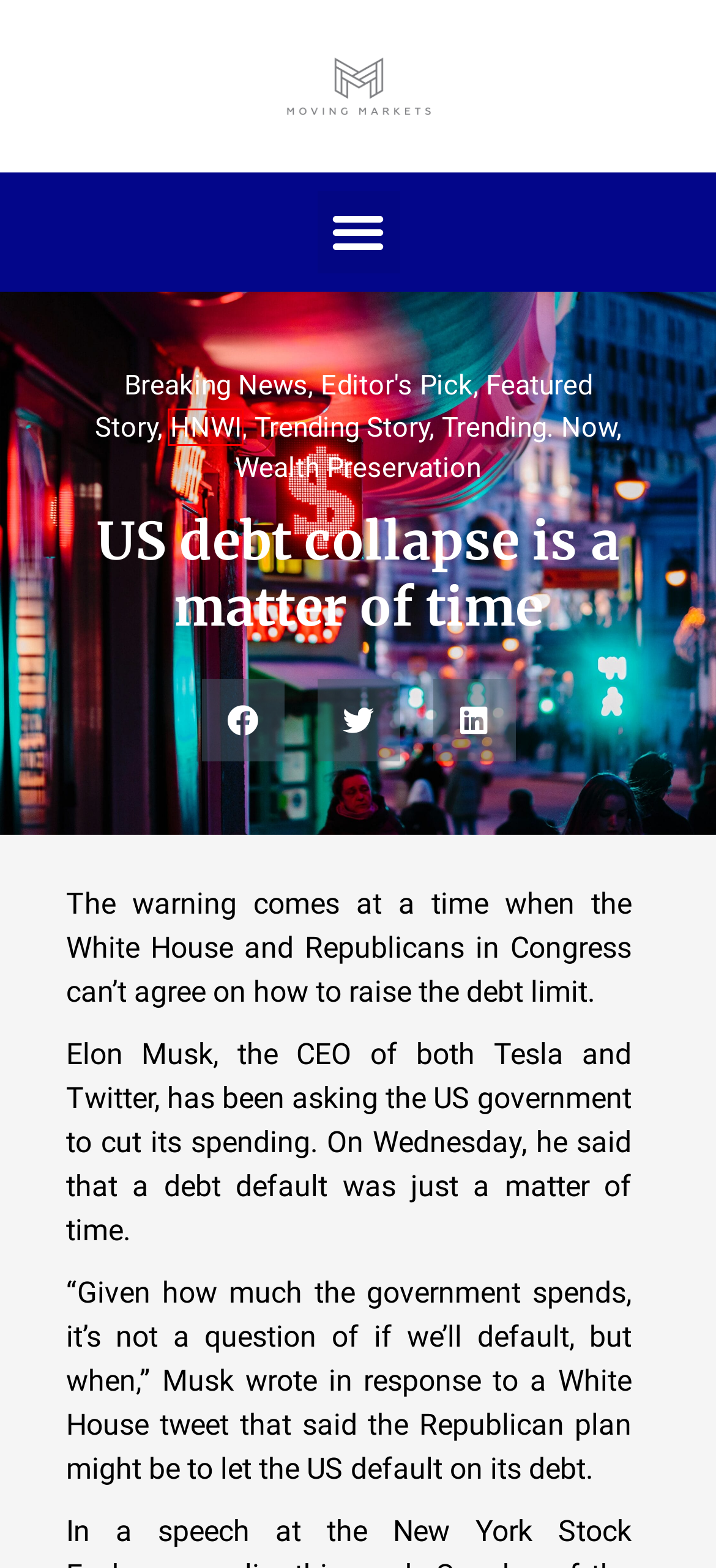Given a screenshot of a webpage with a red rectangle bounding box around a UI element, select the best matching webpage description for the new webpage that appears after clicking the highlighted element. The candidate descriptions are:
A. Featured Story Archives - Moving Markets
B. Trending. Now Archives - Moving Markets
C. HNWI Archives - Moving Markets
D. Trending Story Archives - Moving Markets
E. Editor's Pick Archives - Moving Markets
F. Wealth Preservation Archives - Moving Markets
G. Breaking News Archives - Moving Markets
H. Blockchain Archives - Moving Markets

C